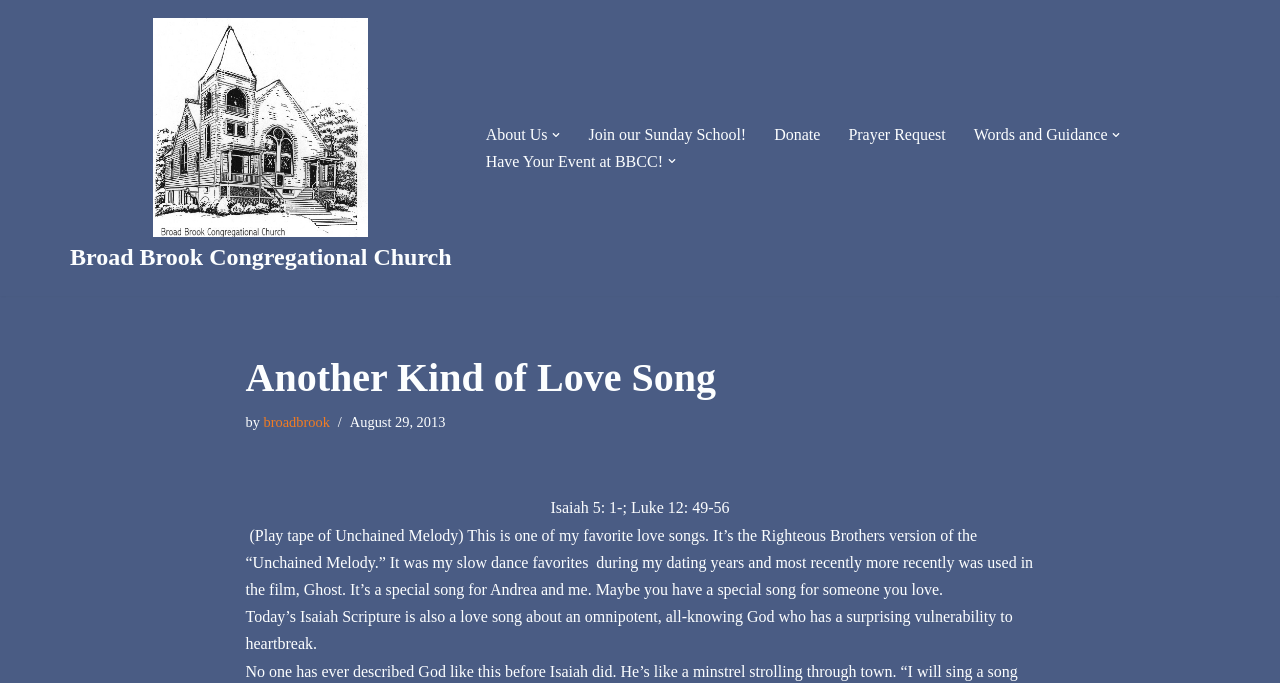Identify and provide the main heading of the webpage.

Another Kind of Love Song